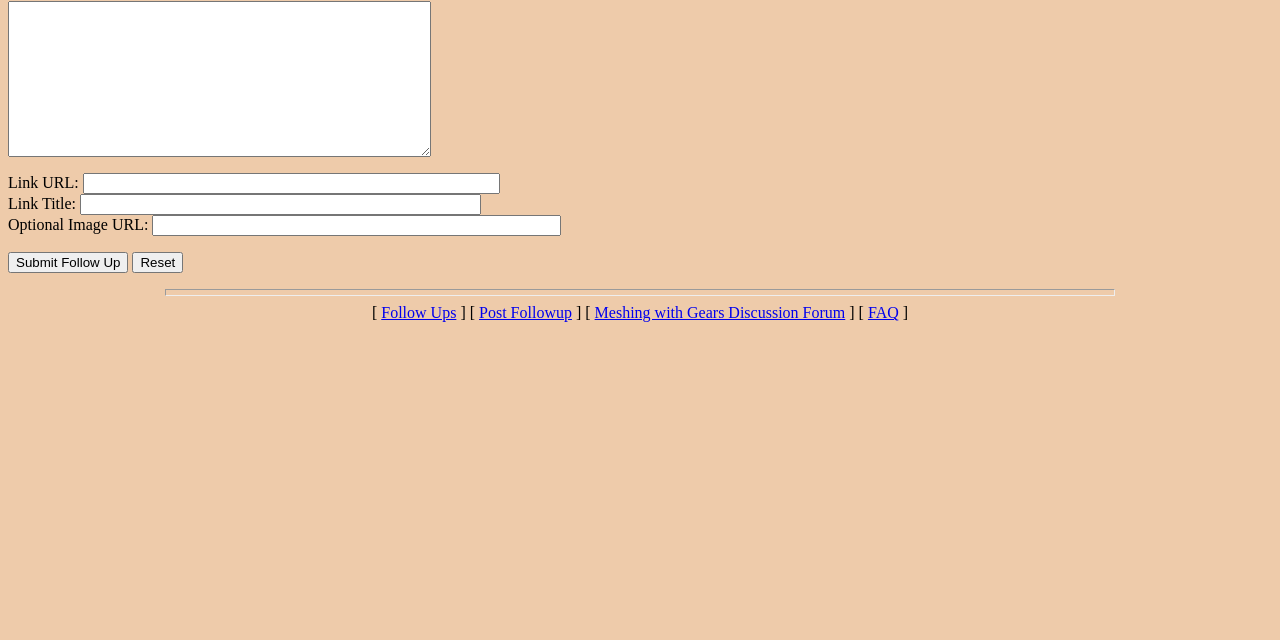Find the bounding box coordinates for the UI element whose description is: "parent_node: Link URL: name="url"". The coordinates should be four float numbers between 0 and 1, in the format [left, top, right, bottom].

[0.065, 0.271, 0.39, 0.304]